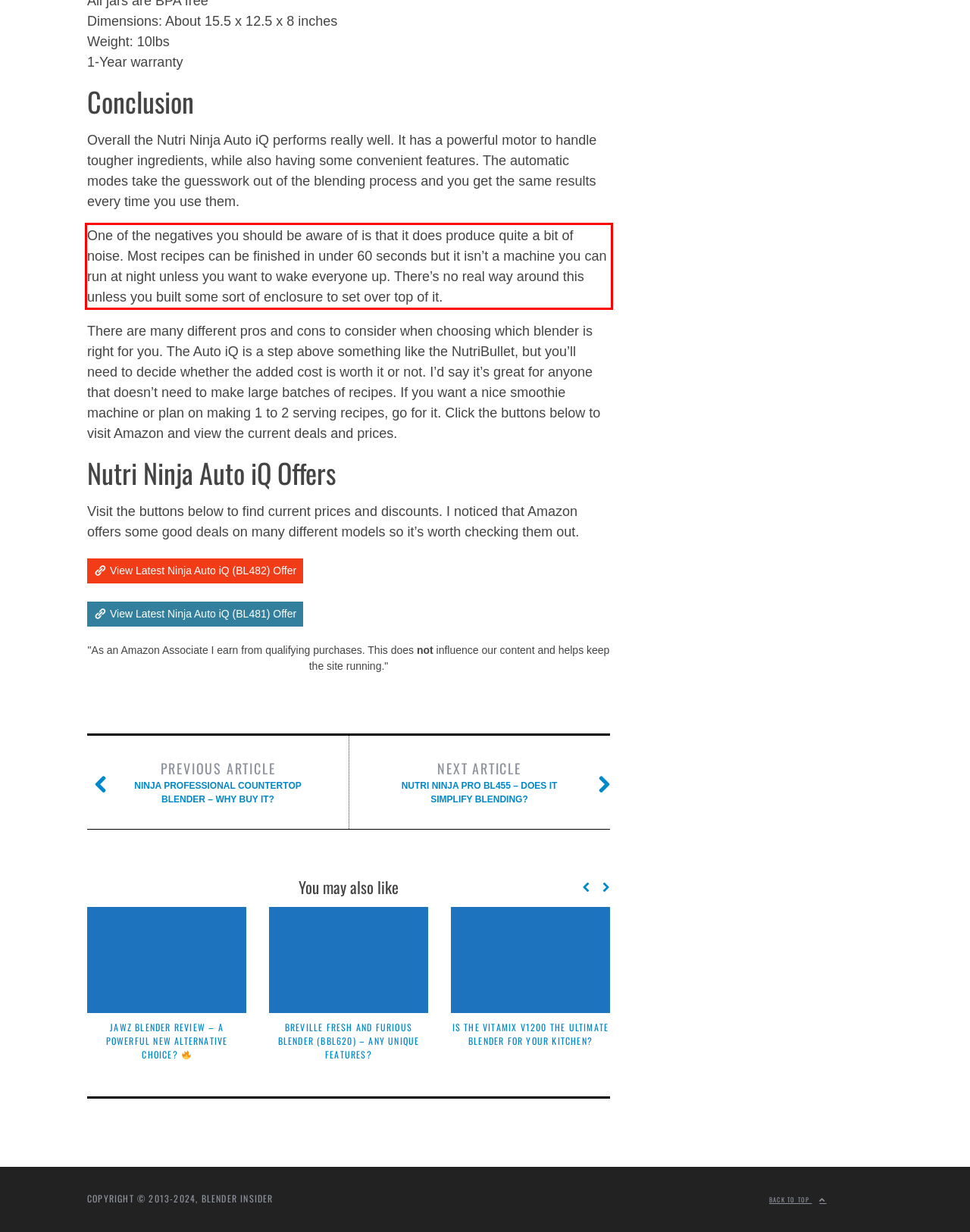Please examine the screenshot of the webpage and read the text present within the red rectangle bounding box.

One of the negatives you should be aware of is that it does produce quite a bit of noise. Most recipes can be finished in under 60 seconds but it isn’t a machine you can run at night unless you want to wake everyone up. There’s no real way around this unless you built some sort of enclosure to set over top of it.